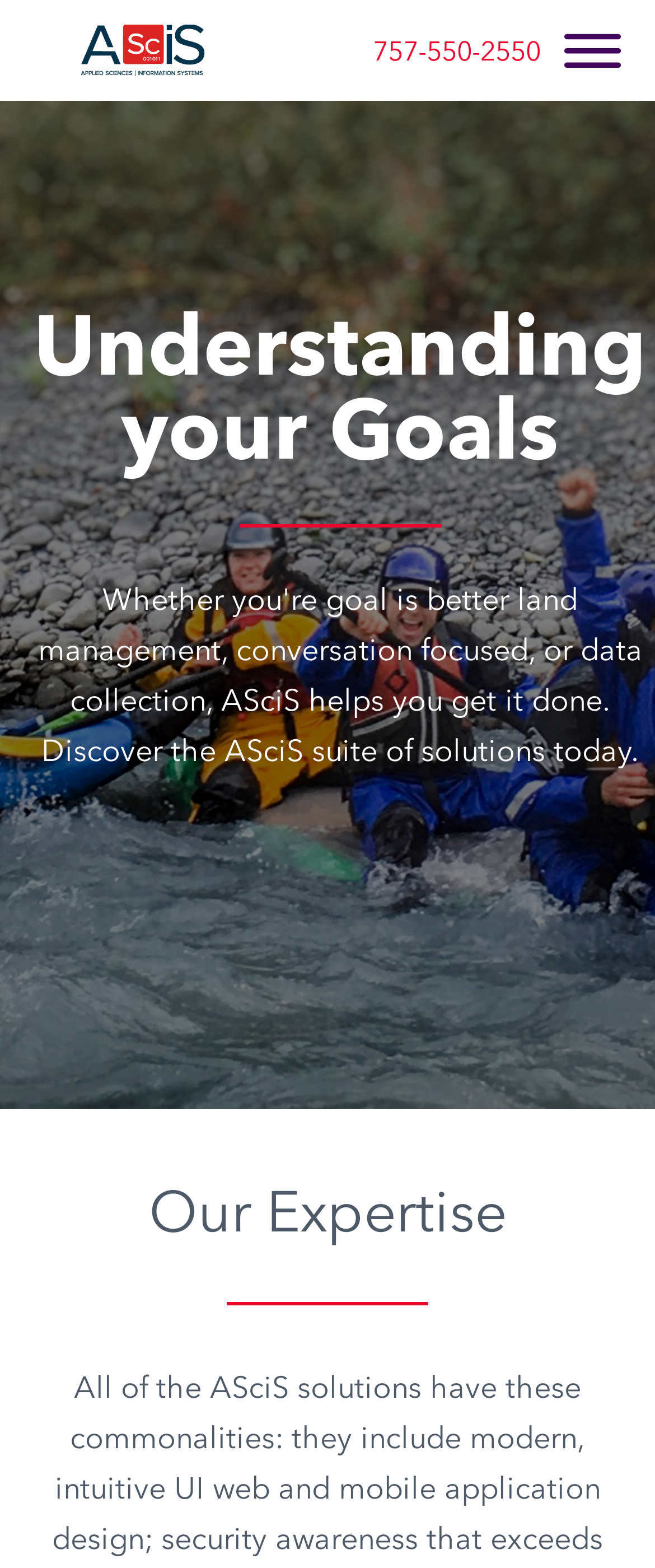Please provide a comprehensive answer to the question below using the information from the image: Is there a social media link on the top right?

I found a link element with a Unicode character '' located at the top right of the page, which is likely a social media link.